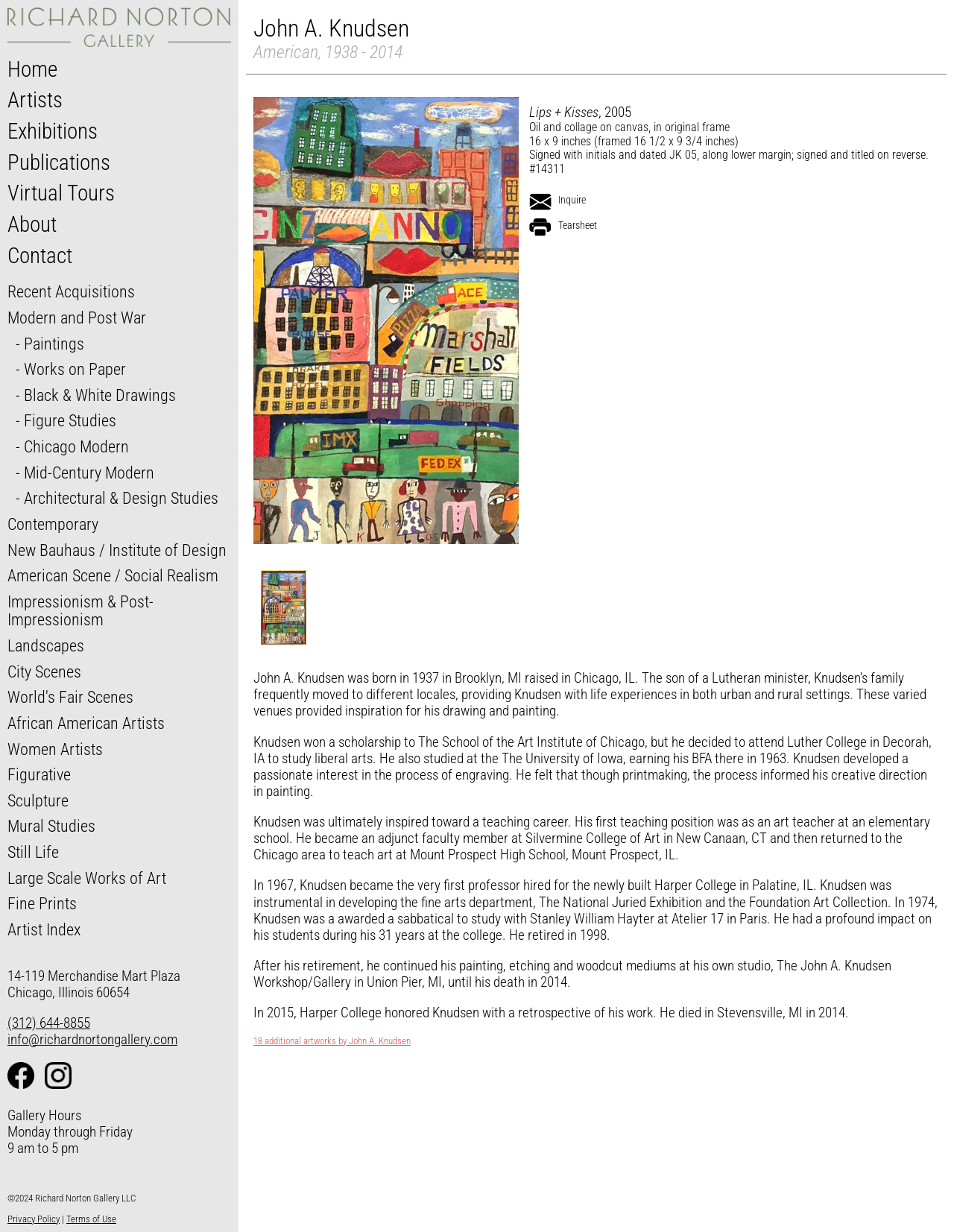Where did John A. Knudsen study liberal arts?
Answer the question in as much detail as possible.

According to the biography section, John A. Knudsen studied liberal arts at Luther College in Decorah, IA.